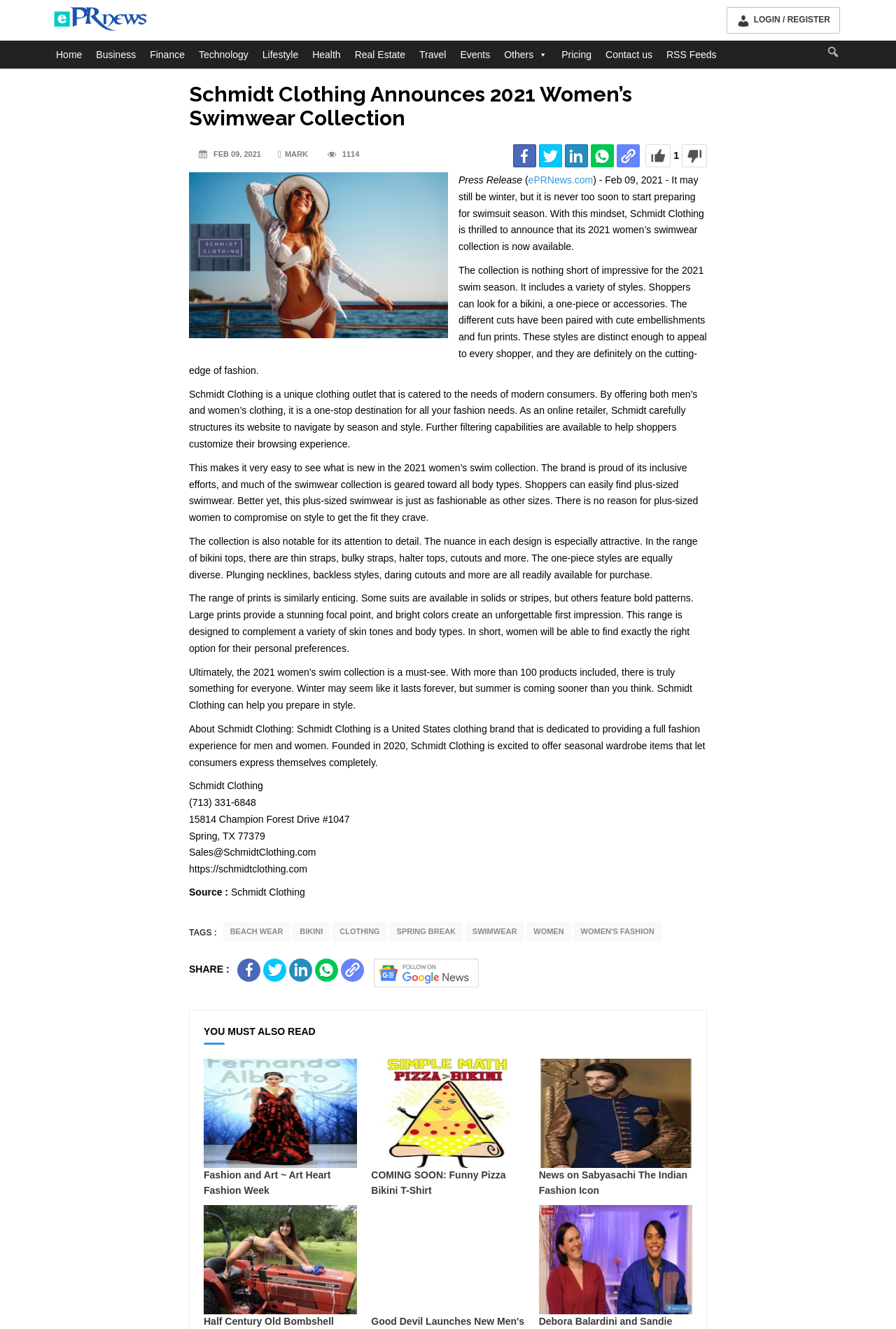What is the name of the clothing brand?
Look at the image and respond with a single word or a short phrase.

Schmidt Clothing